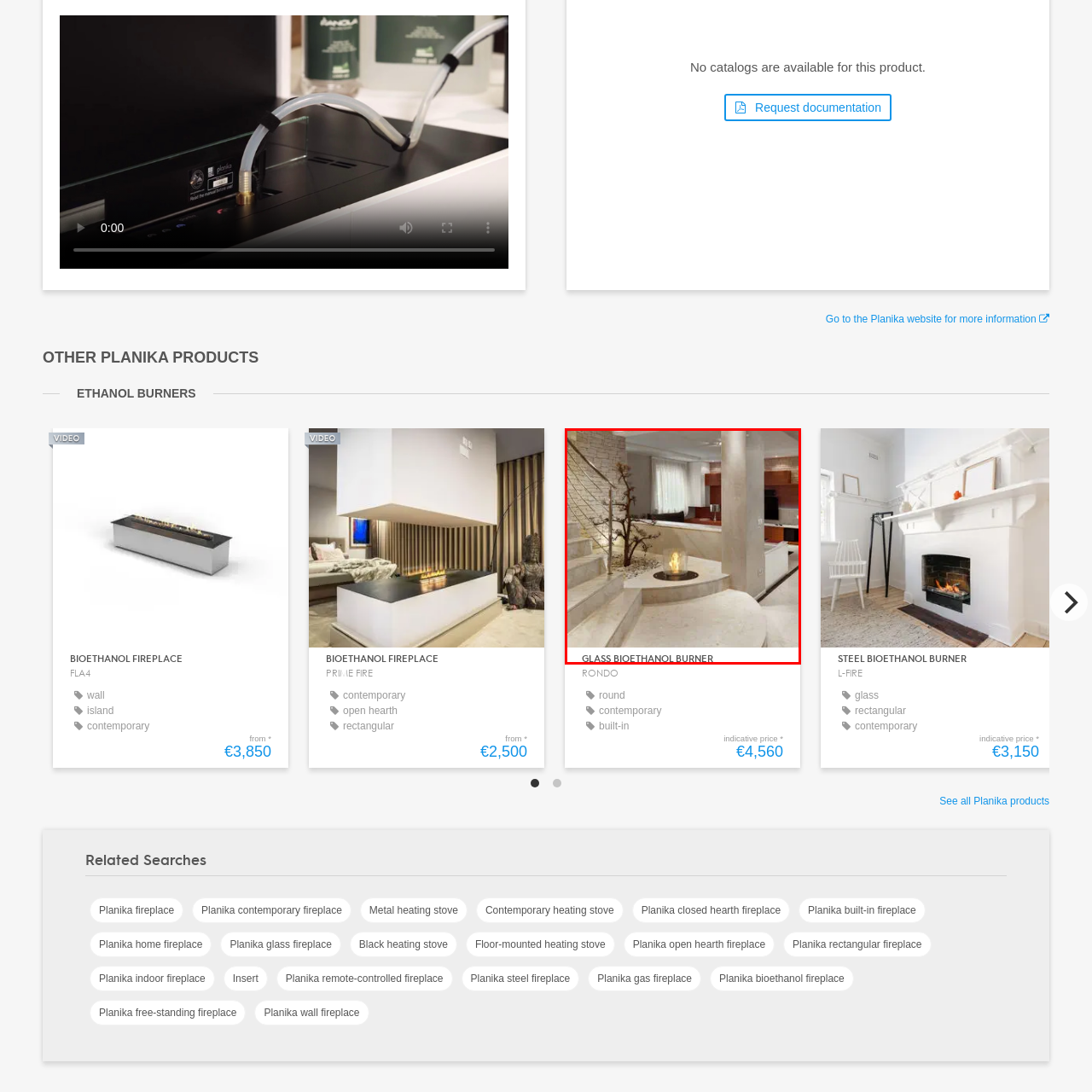What is the shape of the platform the burner is on?
Carefully examine the image within the red bounding box and provide a detailed answer to the question.

The caption describes the burner as being 'located on a circular platform', which implies that the platform is circular in shape.